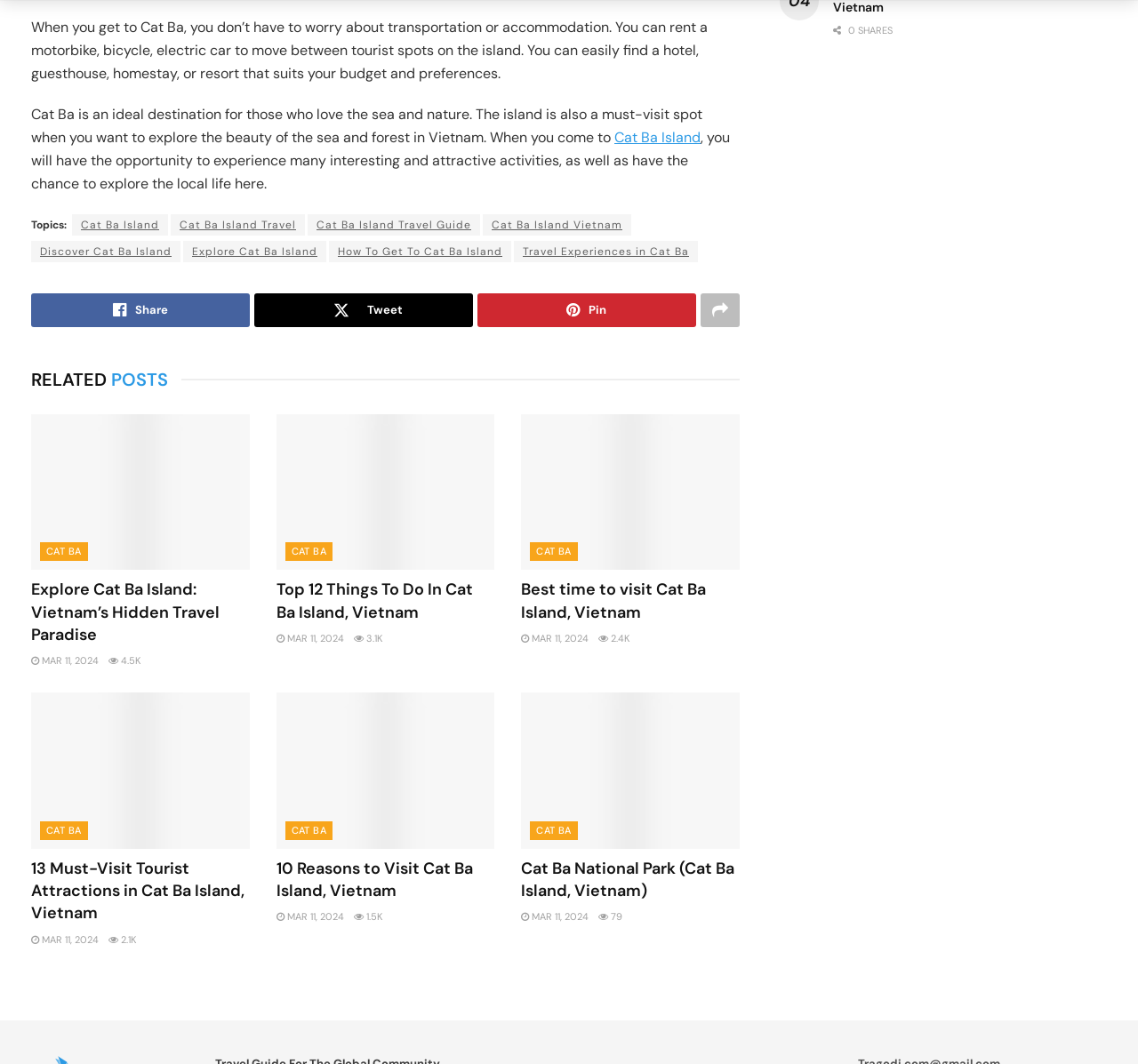What is the purpose of the links under 'Topics'?
Using the visual information, answer the question in a single word or phrase.

To provide related information